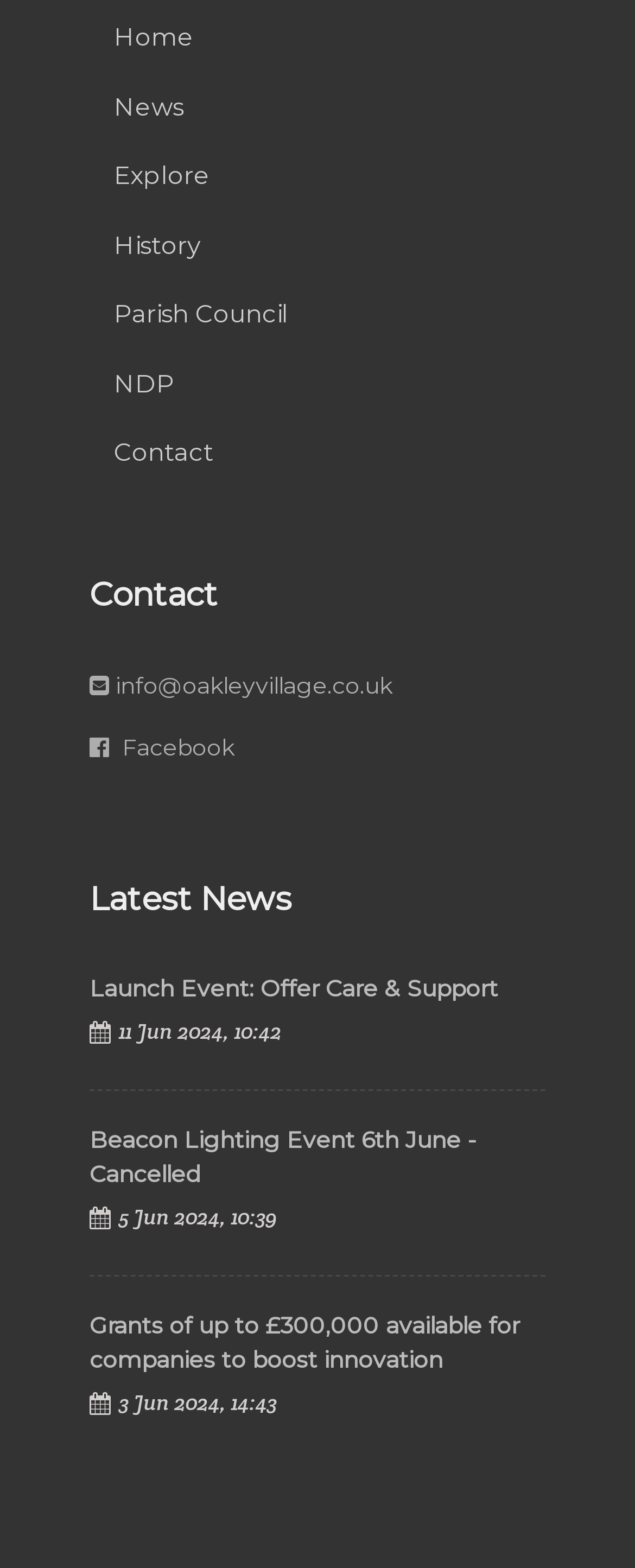Identify the bounding box coordinates of the region that needs to be clicked to carry out this instruction: "go to home page". Provide these coordinates as four float numbers ranging from 0 to 1, i.e., [left, top, right, bottom].

[0.141, 0.002, 0.859, 0.046]